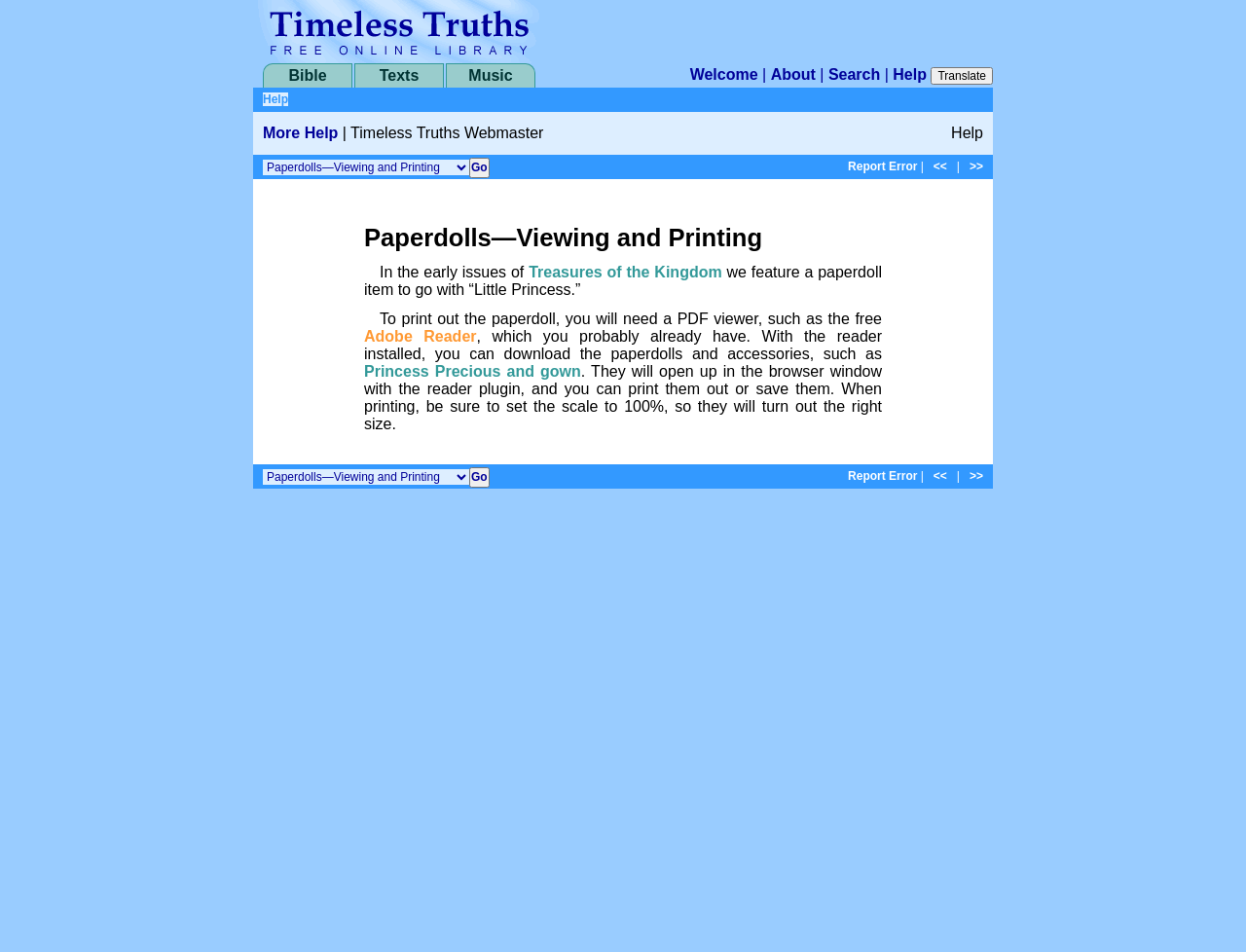Please indicate the bounding box coordinates for the clickable area to complete the following task: "Translate the page". The coordinates should be specified as four float numbers between 0 and 1, i.e., [left, top, right, bottom].

[0.747, 0.071, 0.797, 0.089]